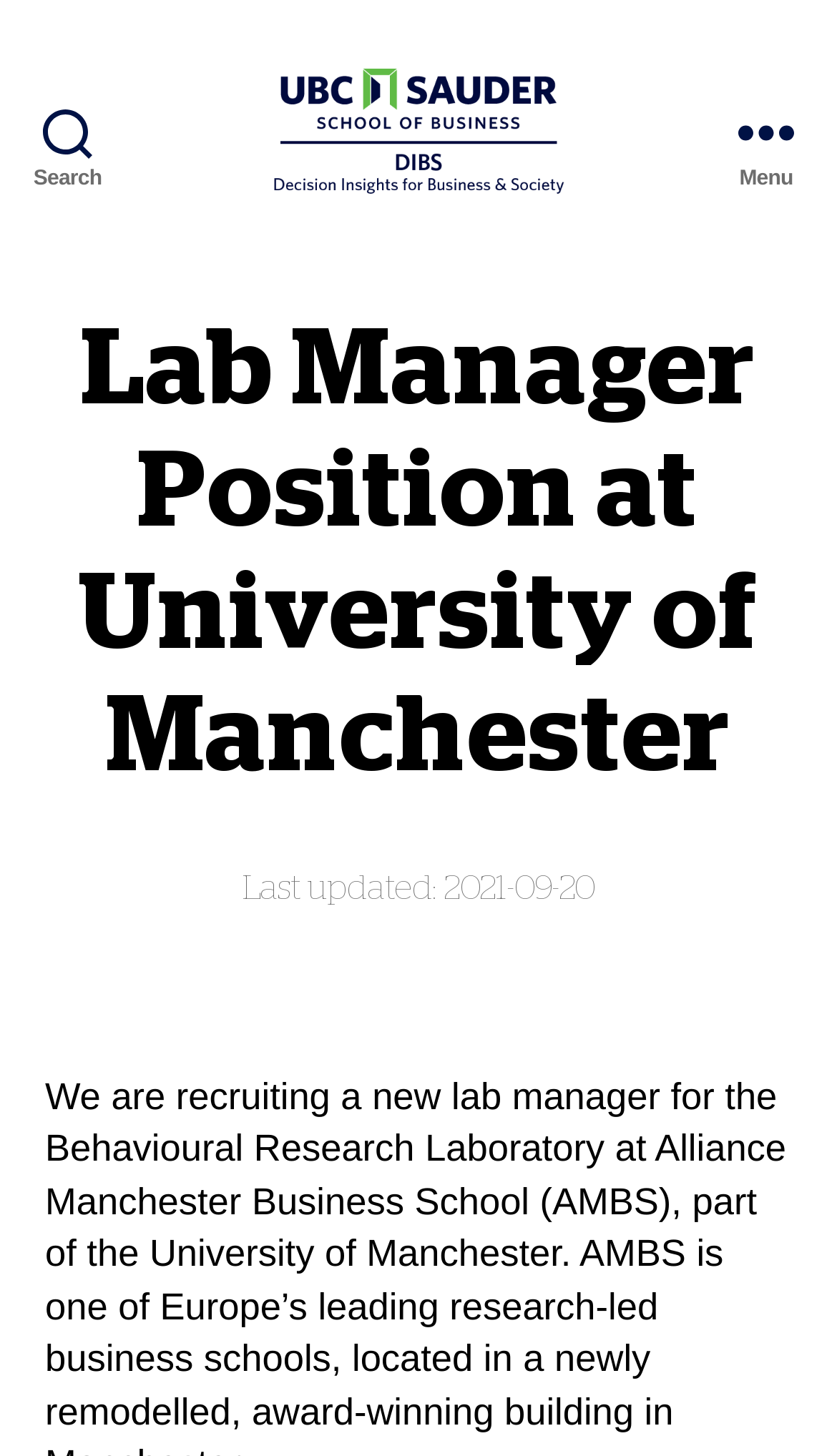What is the name of the wiki?
Examine the image and provide an in-depth answer to the question.

The static text element on the webpage has the text 'Behavioural Insights Wiki', which indicates that this is the name of the wiki where the job position is being described.